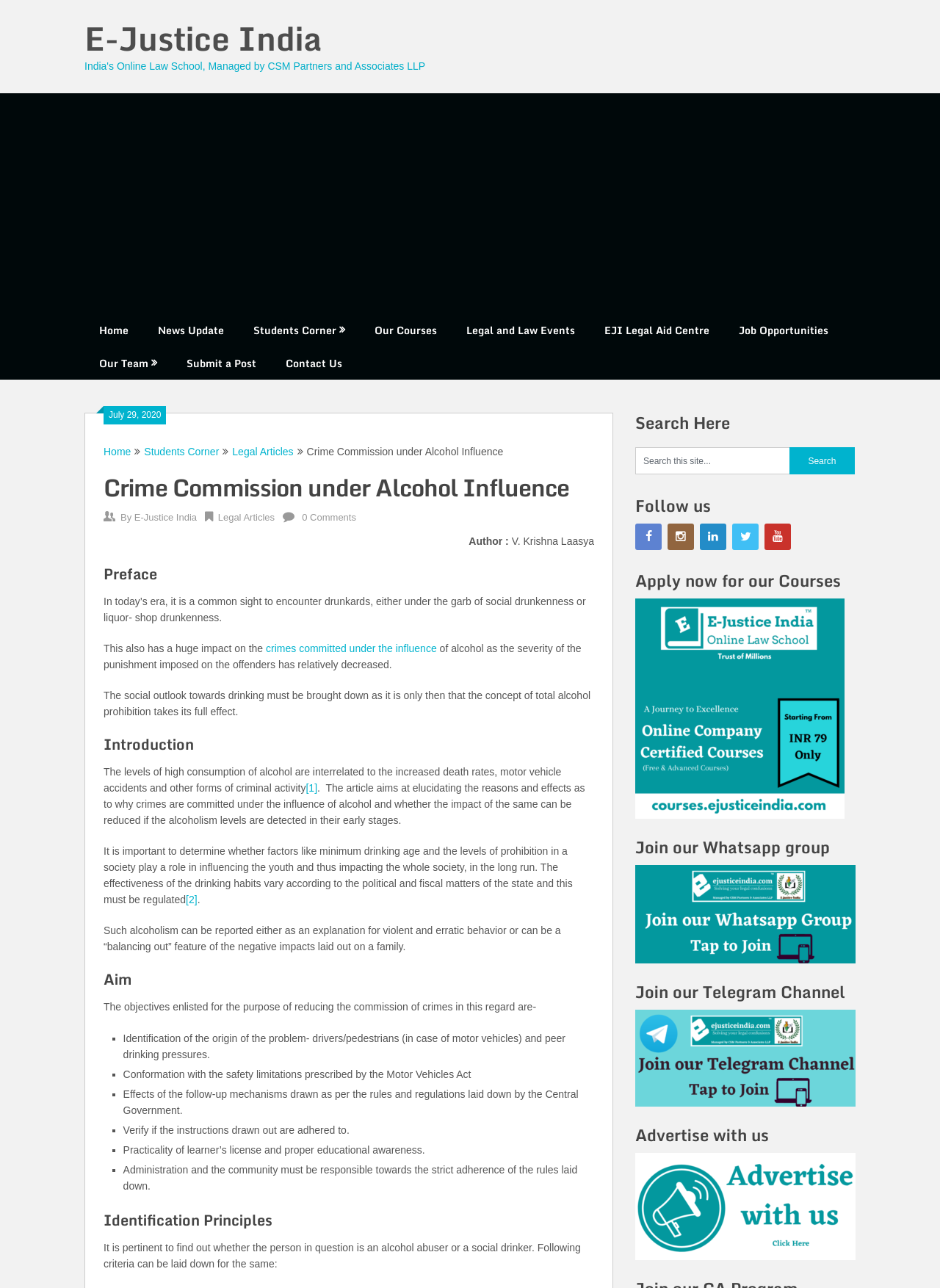What is the headline of the webpage?

Crime Commission under Alcohol Influence